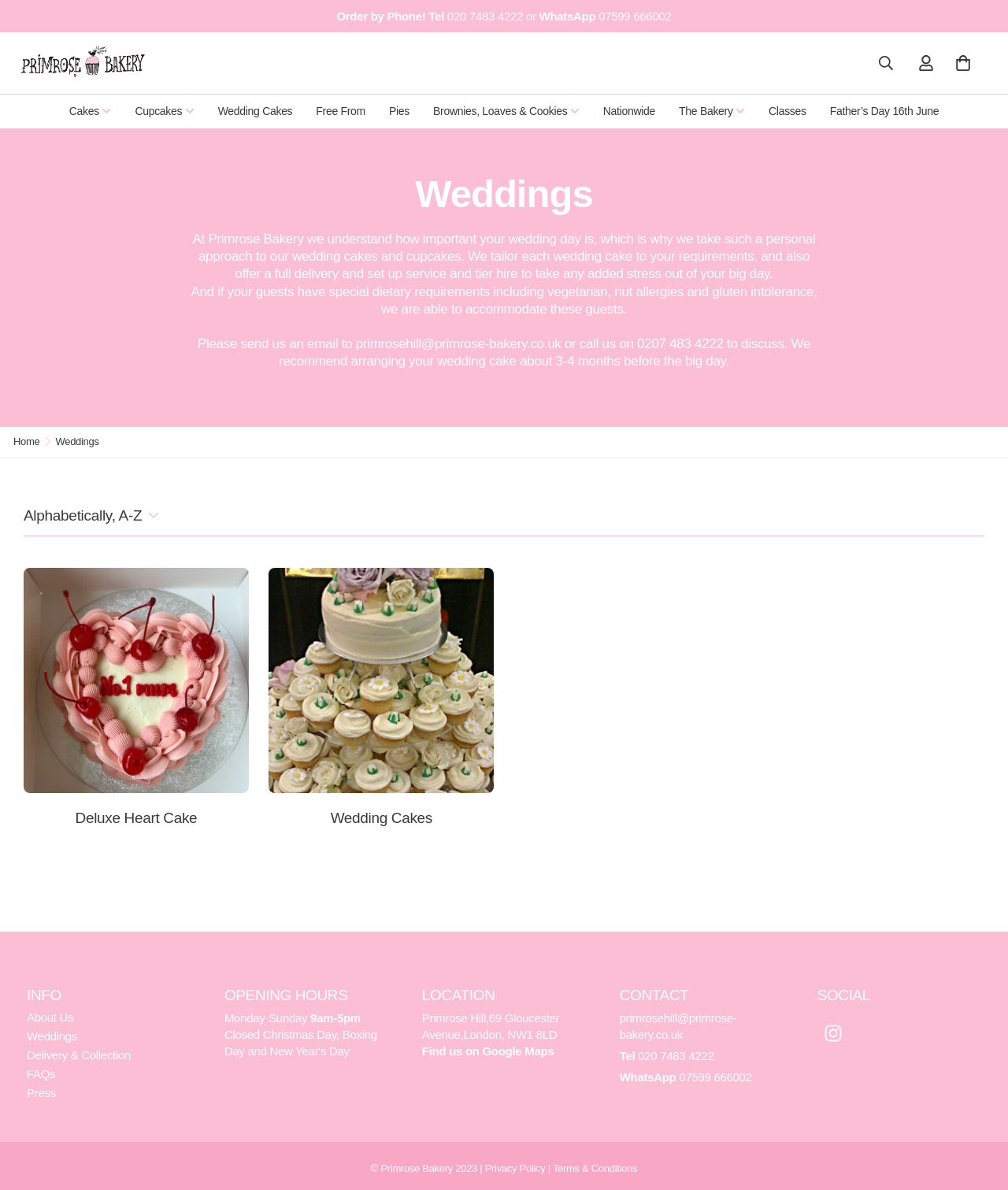Please determine the bounding box coordinates, formatted as (top-left x, top-left y, bottom-right x, bottom-right y), with all values as floating point numbers between 0 and 1. Identify the bounding box of the region described as: Father’s Day 16th June

[0.812, 0.079, 0.943, 0.108]